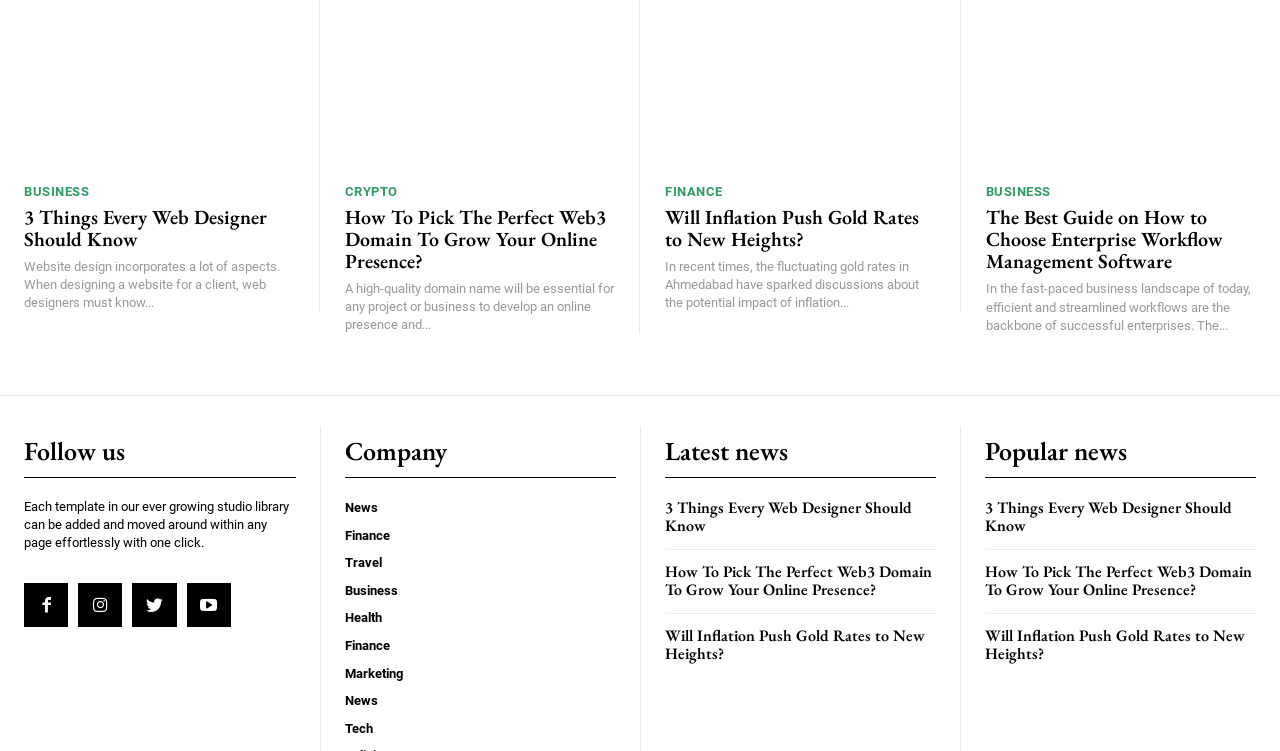Give a concise answer of one word or phrase to the question: 
How many news categories are listed in the 'Company' section?

10